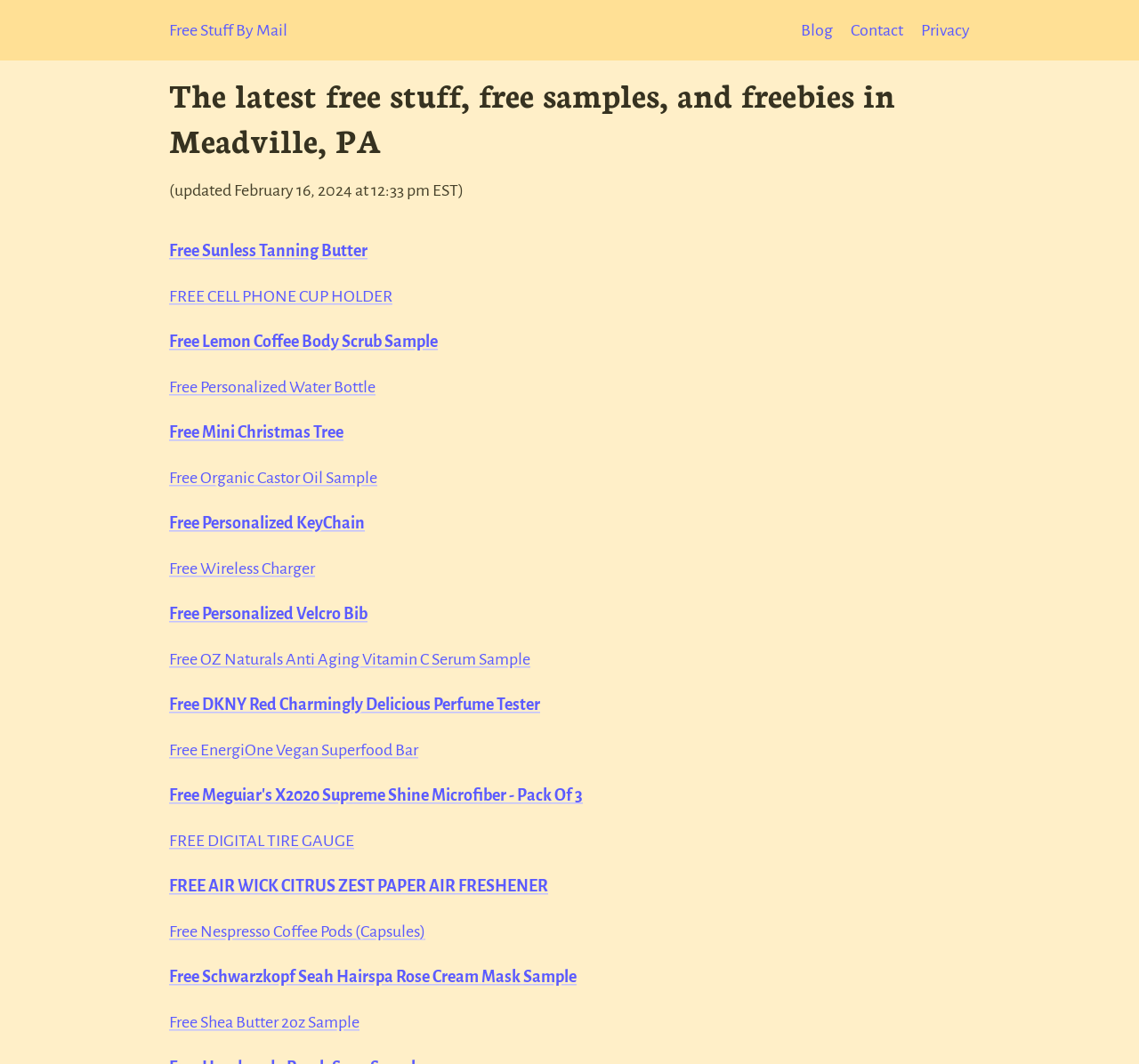What is the purpose of this website?
Provide a detailed and well-explained answer to the question.

Based on the webpage's content, it appears to be a platform that aggregates and lists various free items, samples, and services available in Meadville, PA. The website is updated every 20 minutes, suggesting that it is a dynamic platform that provides users with the latest free offerings.